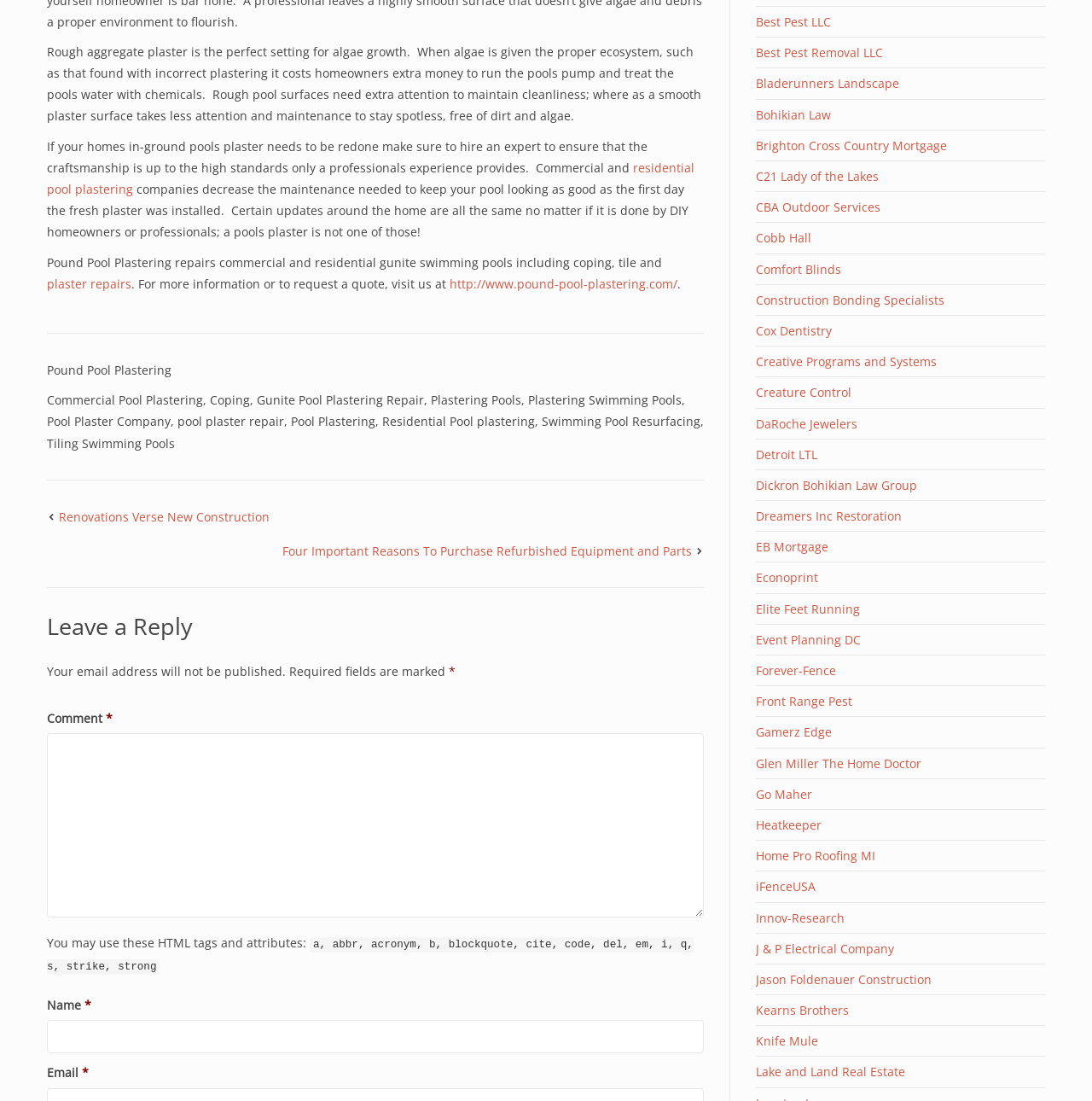Given the description of the UI element: "Creature Control", predict the bounding box coordinates in the form of [left, top, right, bottom], with each value being a float between 0 and 1.

[0.692, 0.349, 0.78, 0.364]